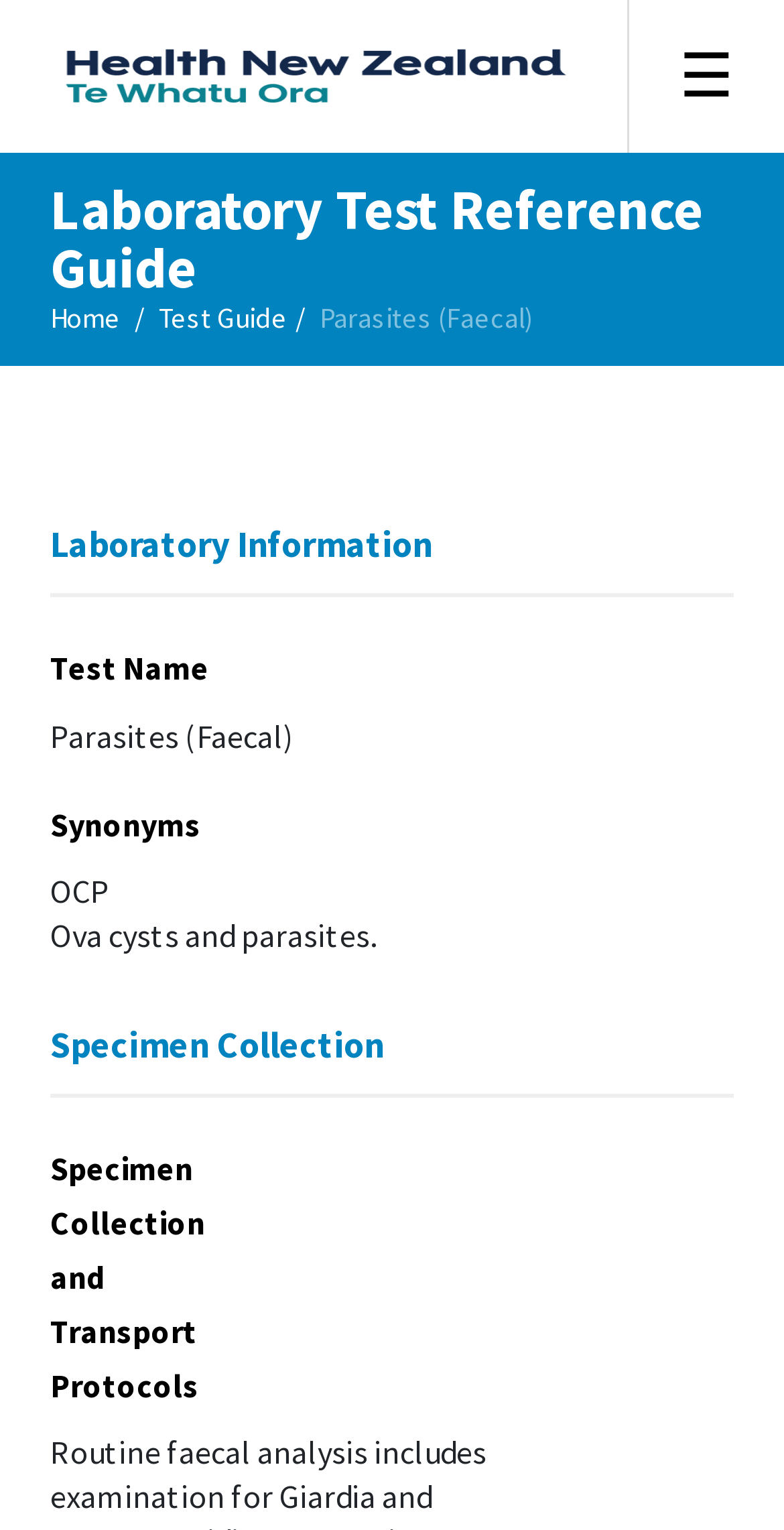Respond to the question below with a single word or phrase:
What is the synonym of 'OCP'?

Ova cysts and parasites.